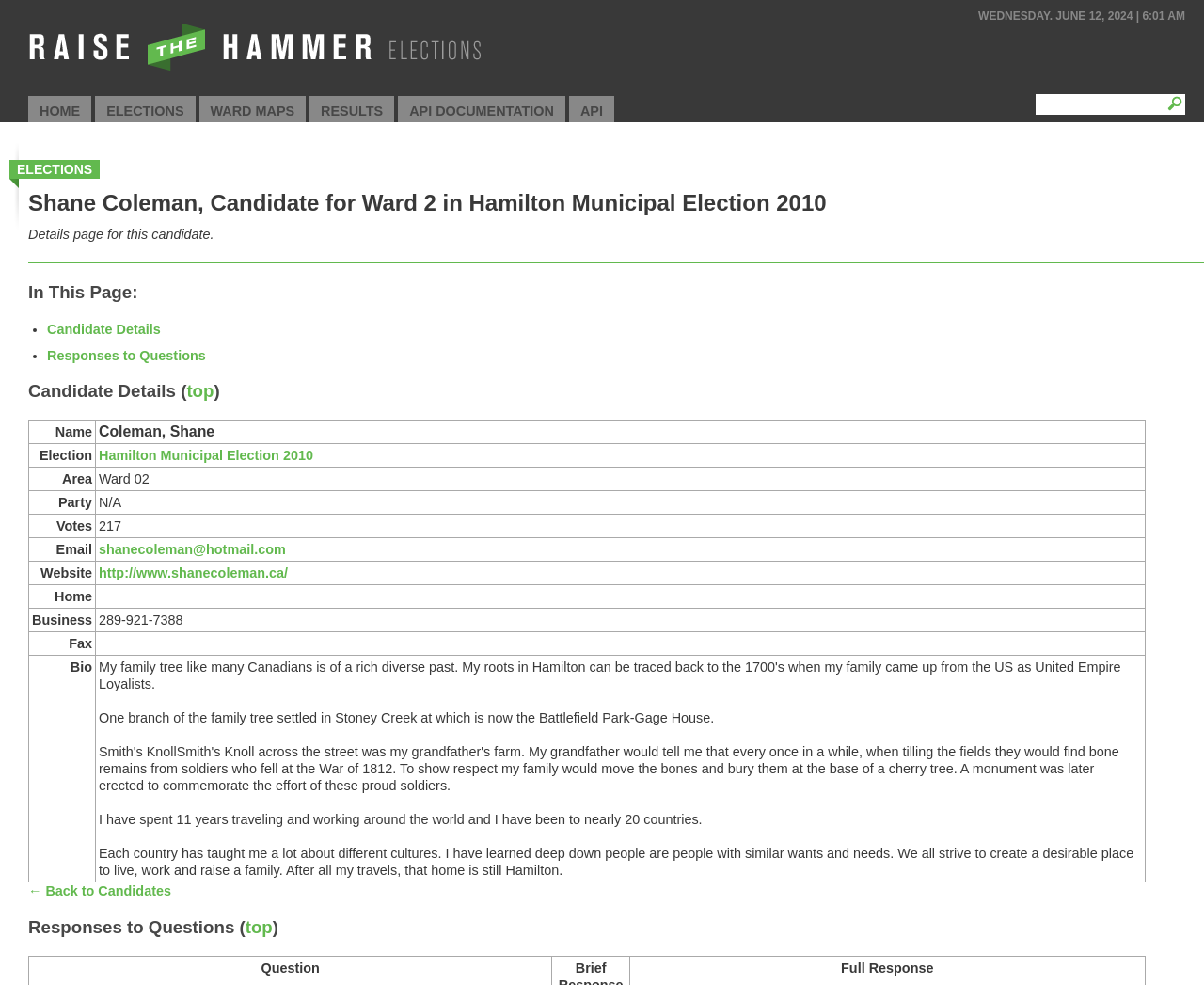Determine the bounding box coordinates of the clickable element to achieve the following action: 'Go back to candidates'. Provide the coordinates as four float values between 0 and 1, formatted as [left, top, right, bottom].

[0.023, 0.897, 0.142, 0.912]